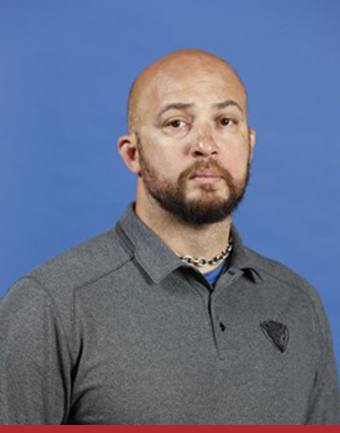Produce a meticulous caption for the image.

This image features Dave Dopek, a prominent figure associated with DePaul University. He is depicted in a professional setting, wearing a gray polo shirt adorned with the university's logo. The background is a solid blue, providing a striking contrast that highlights his serious expression. Dopek is recognized as the head coach of the track and field team and is a member of the Class of 1996. His extensive coaching experience at DePaul is a testament to his commitment to the program, encapsulated in his quote reflecting on his journey: "Becoming the head coach of DePaul track and field is a dream come true!" This image captures not only his professional persona but also his dedication to the university and its athletic programs.